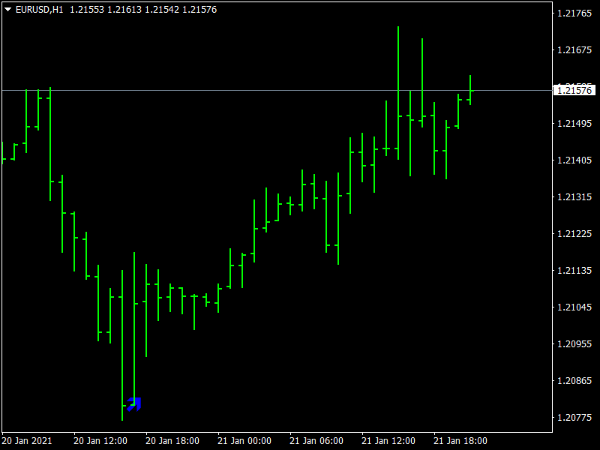Detail the scene shown in the image extensively.

The image depicts a chart showing the price action for the EUR/USD currency pair over a specified period, from January 20 to January 21, 2021. The chart uses green candlesticks to represent upward price movements and illustrates a notable bullish trend, with the price rising steadily from around 1.2150 to just above 1.2175. The left portion of the chart features a downward spike marked by a blue arrow, indicating a significant price drop at that time. This visual representation of market data is crucial for traders using the Gap Finder MT4 Forex Indicator, which helps identify trading opportunities based on price gaps. This indicator can be invaluable for both novice and experienced traders aiming to capitalize on market fluctuations.